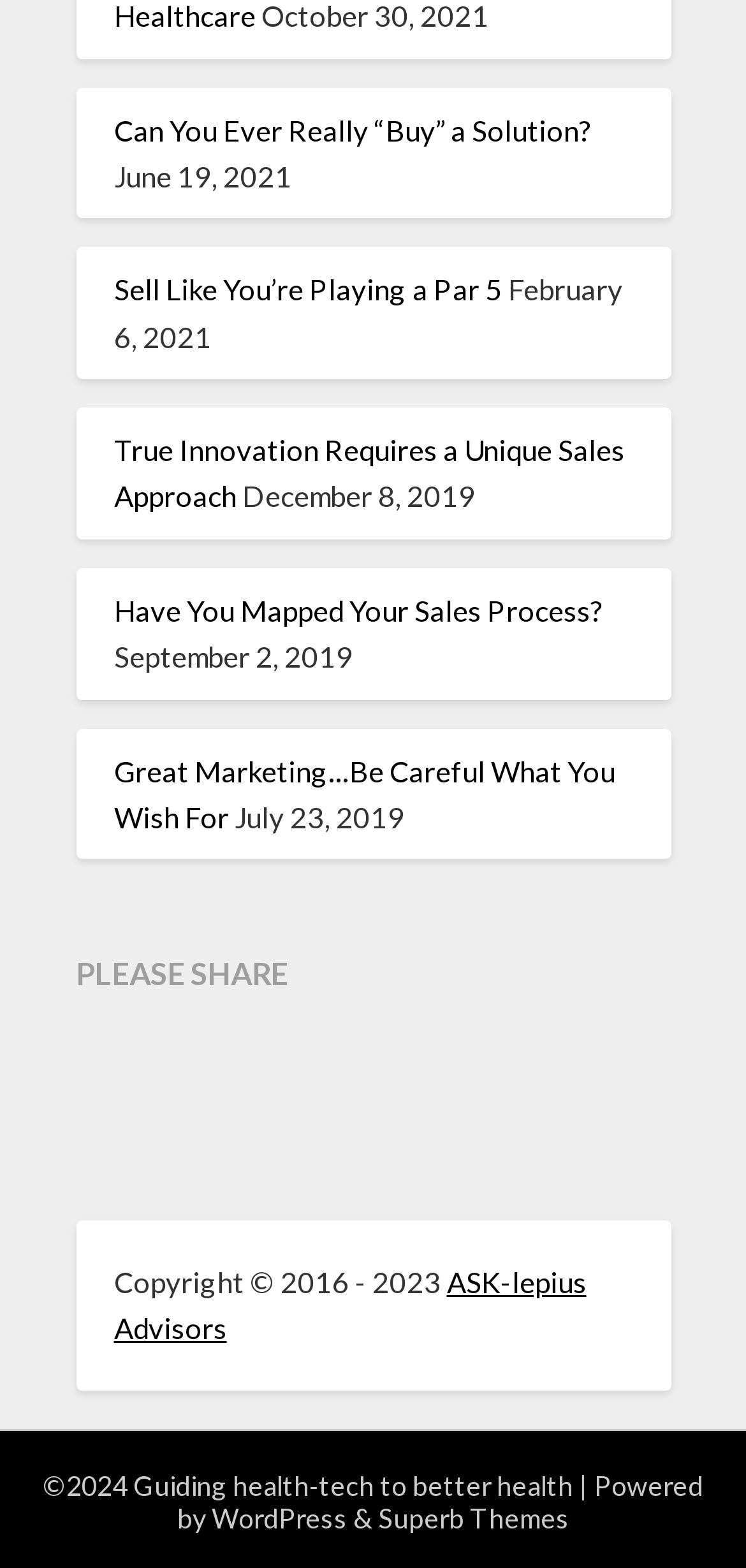Return the bounding box coordinates of the UI element that corresponds to this description: "ASK-lepius Advisors". The coordinates must be given as four float numbers in the range of 0 and 1, [left, top, right, bottom].

[0.153, 0.806, 0.786, 0.858]